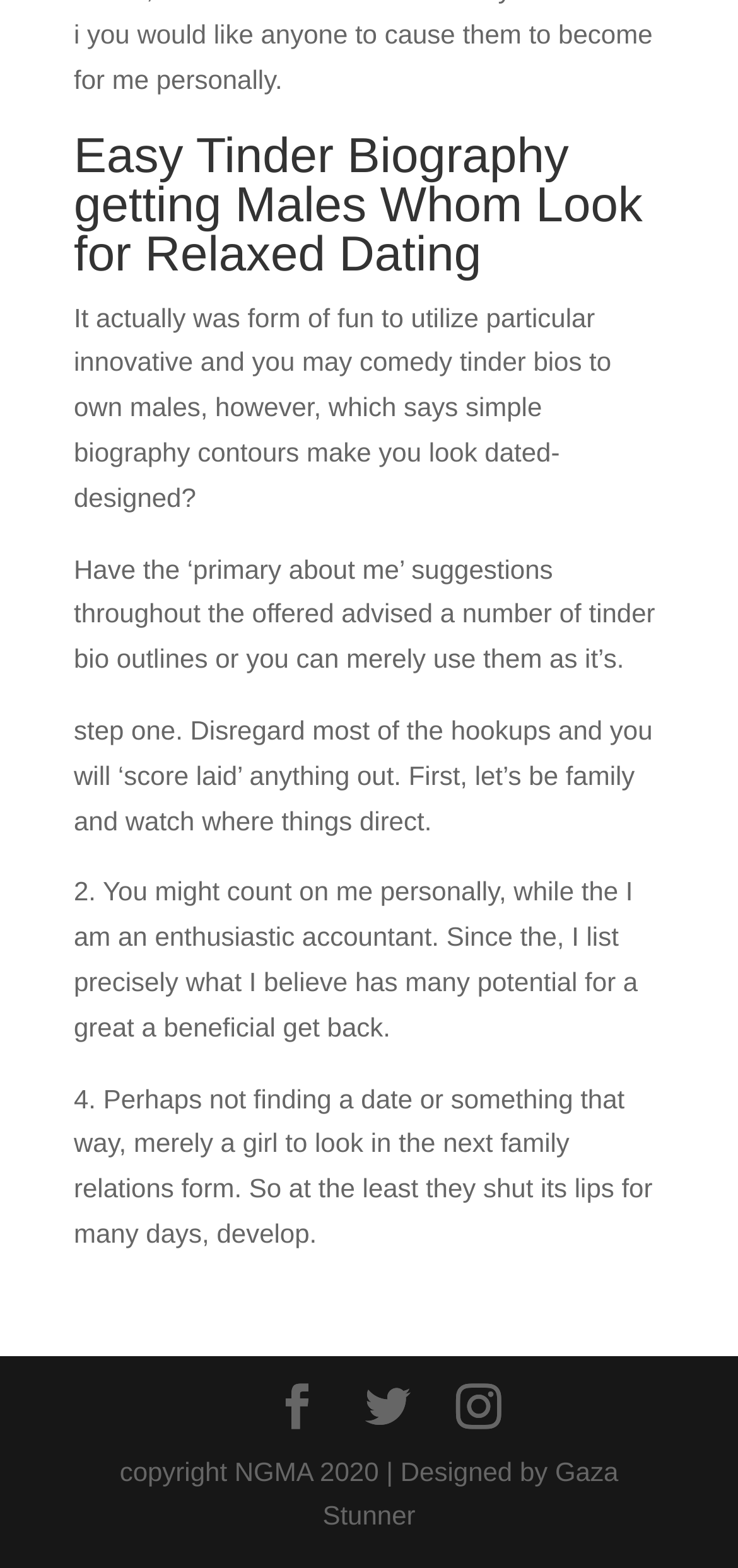How many Tinder bio outlines are provided?
Use the information from the image to give a detailed answer to the question.

By examining the webpage content, I can see that there are four Tinder bio outlines provided, each with a different approach to finding relaxed dating. These outlines are numbered from 1 to 4, and each has a unique tone and style.